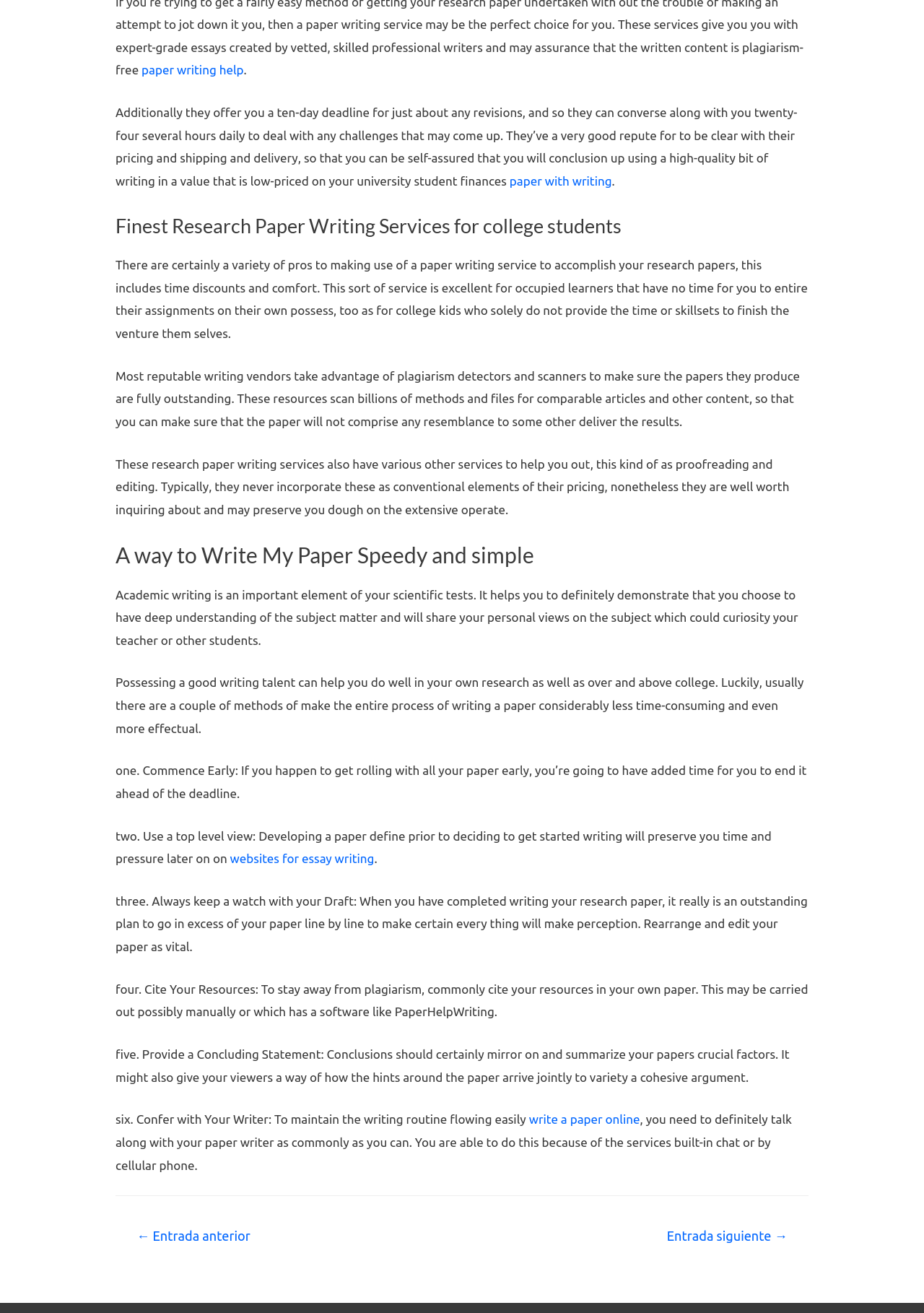Examine the screenshot and answer the question in as much detail as possible: What is the purpose of using a paper writing service?

According to the StaticText element, using a paper writing service can provide time discounts and comfort, especially for busy learners who have no time to complete their assignments on their own.